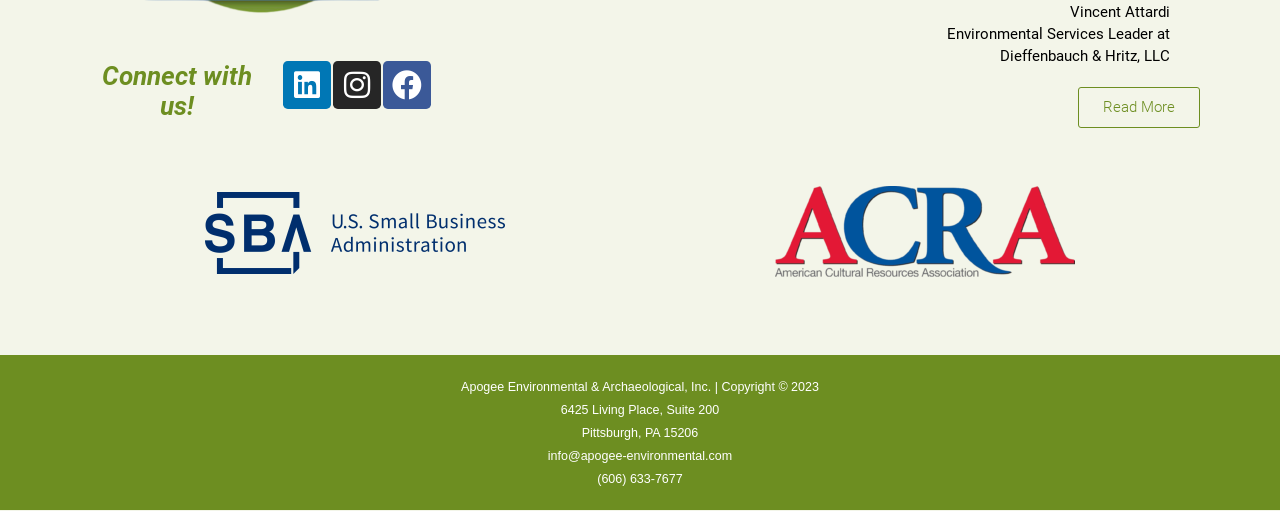Please provide a one-word or short phrase answer to the question:
How many organizations are linked?

2